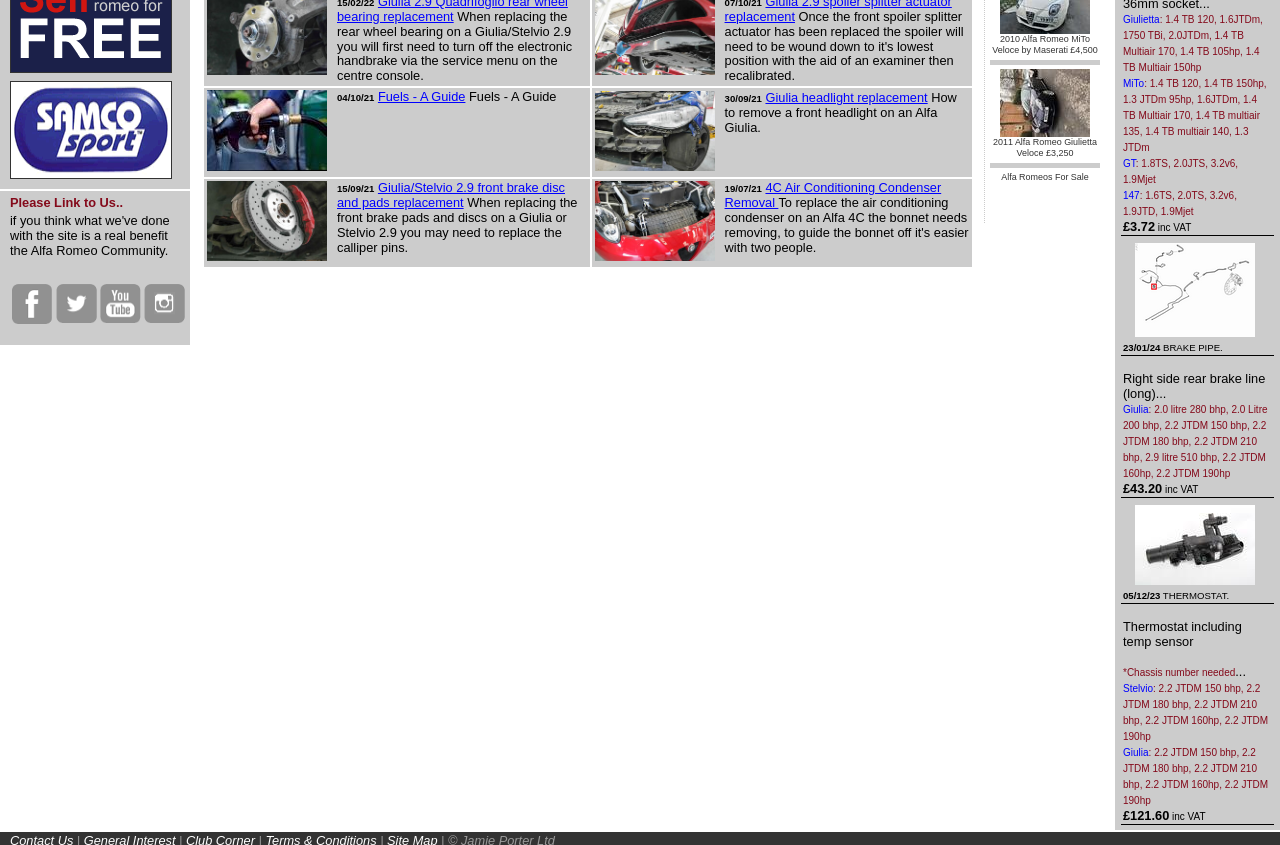Identify and provide the bounding box coordinates of the UI element described: "alt="Facebook"". The coordinates should be formatted as [left, top, right, bottom], with each number being a float between 0 and 1.

[0.009, 0.376, 0.041, 0.393]